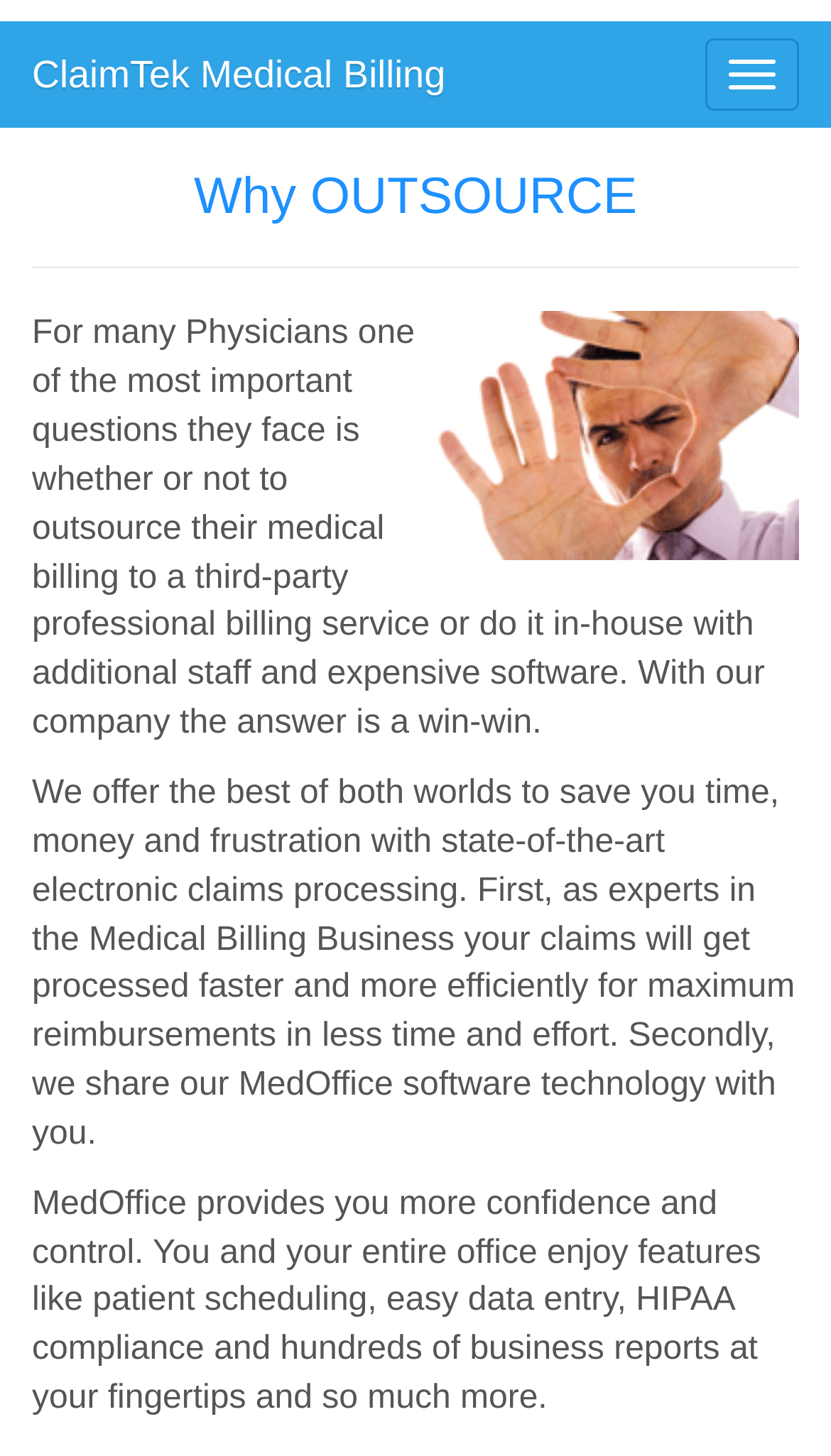What is the purpose of the company's service? Based on the screenshot, please respond with a single word or phrase.

Maximum reimbursements